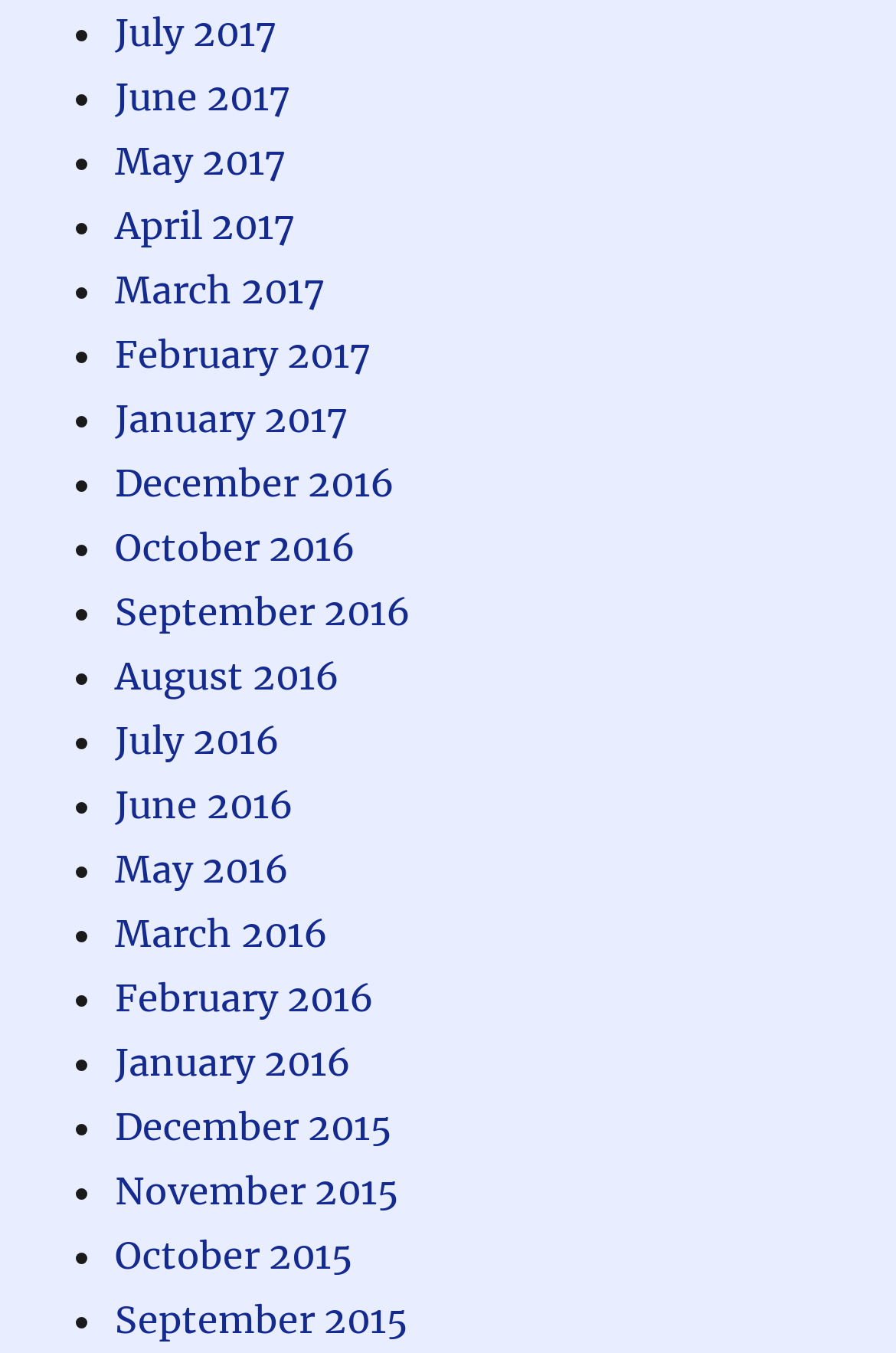Please identify the bounding box coordinates of the element I need to click to follow this instruction: "view April 2017".

[0.128, 0.149, 0.328, 0.183]